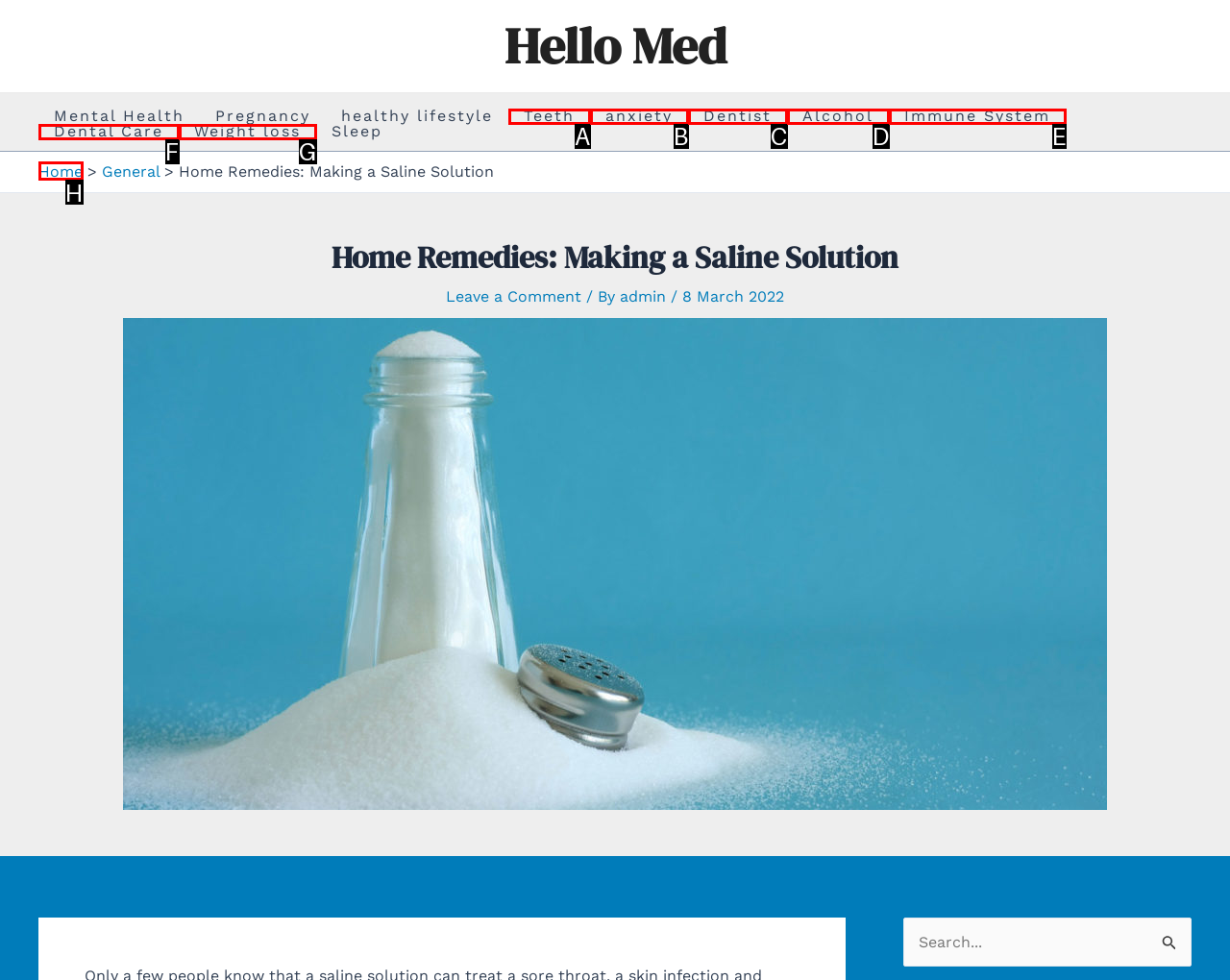Please select the letter of the HTML element that fits the description: Home. Answer with the option's letter directly.

H